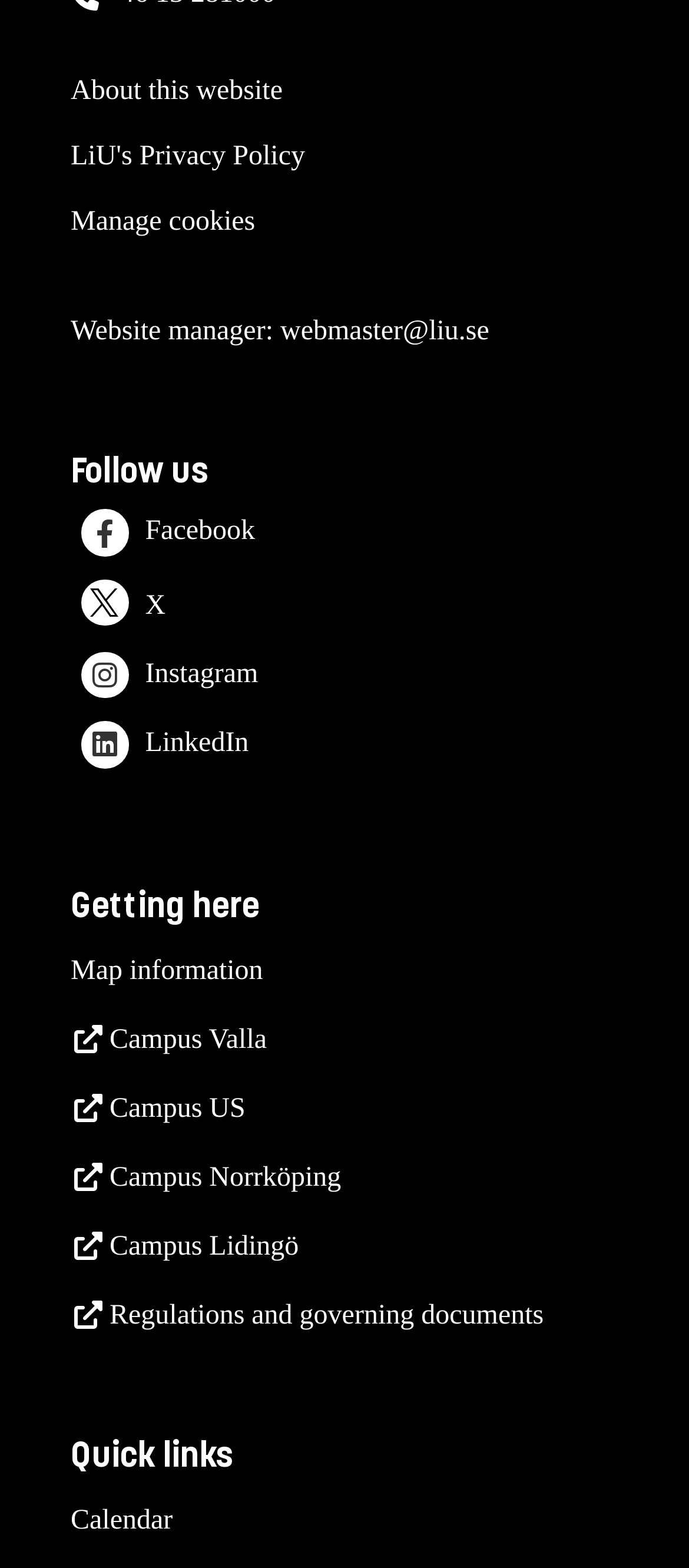How many social media platforms are listed under 'Follow us'?
Give a comprehensive and detailed explanation for the question.

I counted the number of link elements under the 'Follow us' heading, which are Facebook, X, Instagram, and LinkedIn, and found that there are 4 social media platforms listed.